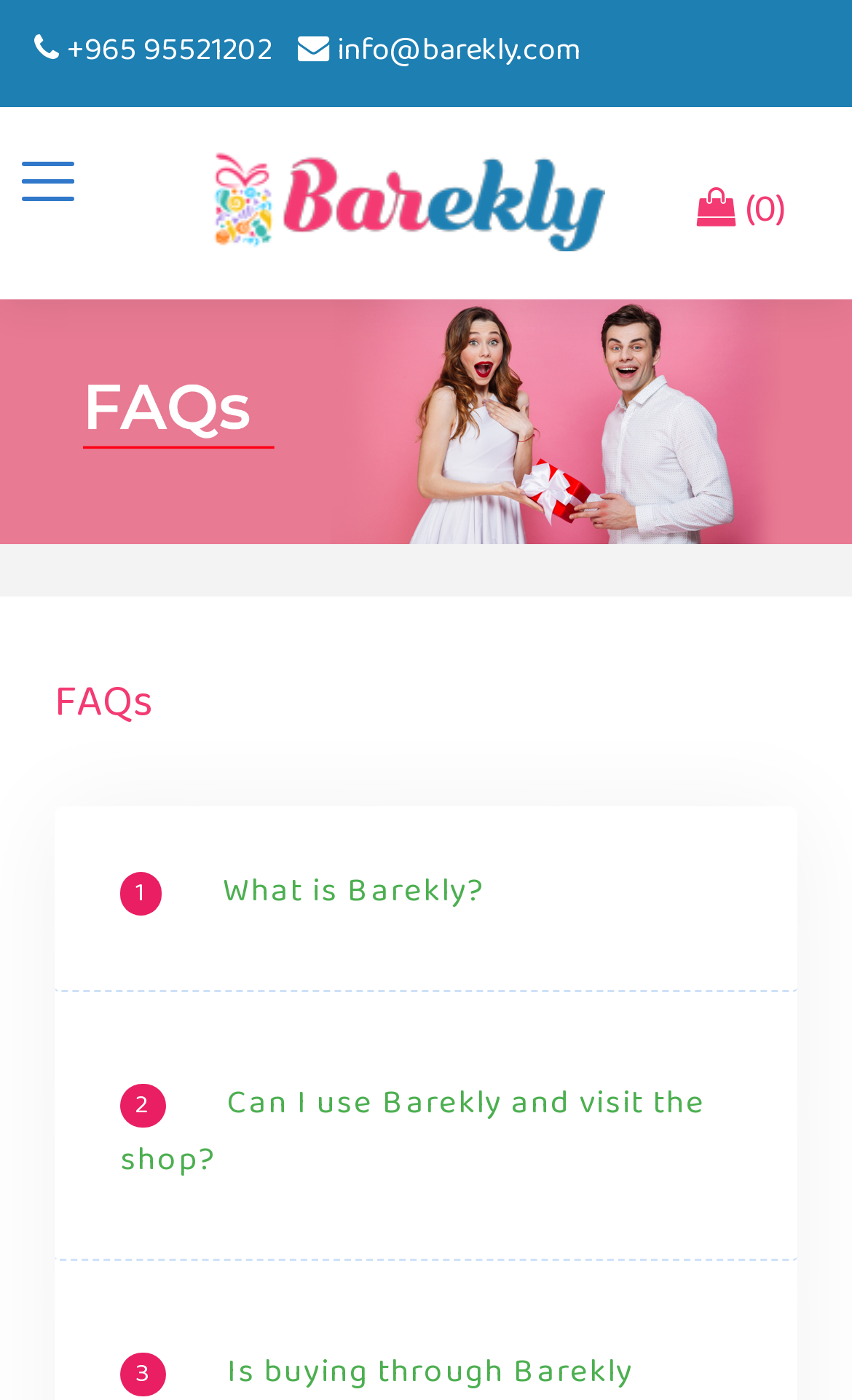What is the phone number to contact Barekly?
We need a detailed and meticulous answer to the question.

I found the phone number by looking at the link element with the OCR text '+965 95521202' and the icon '', which is likely a phone icon.